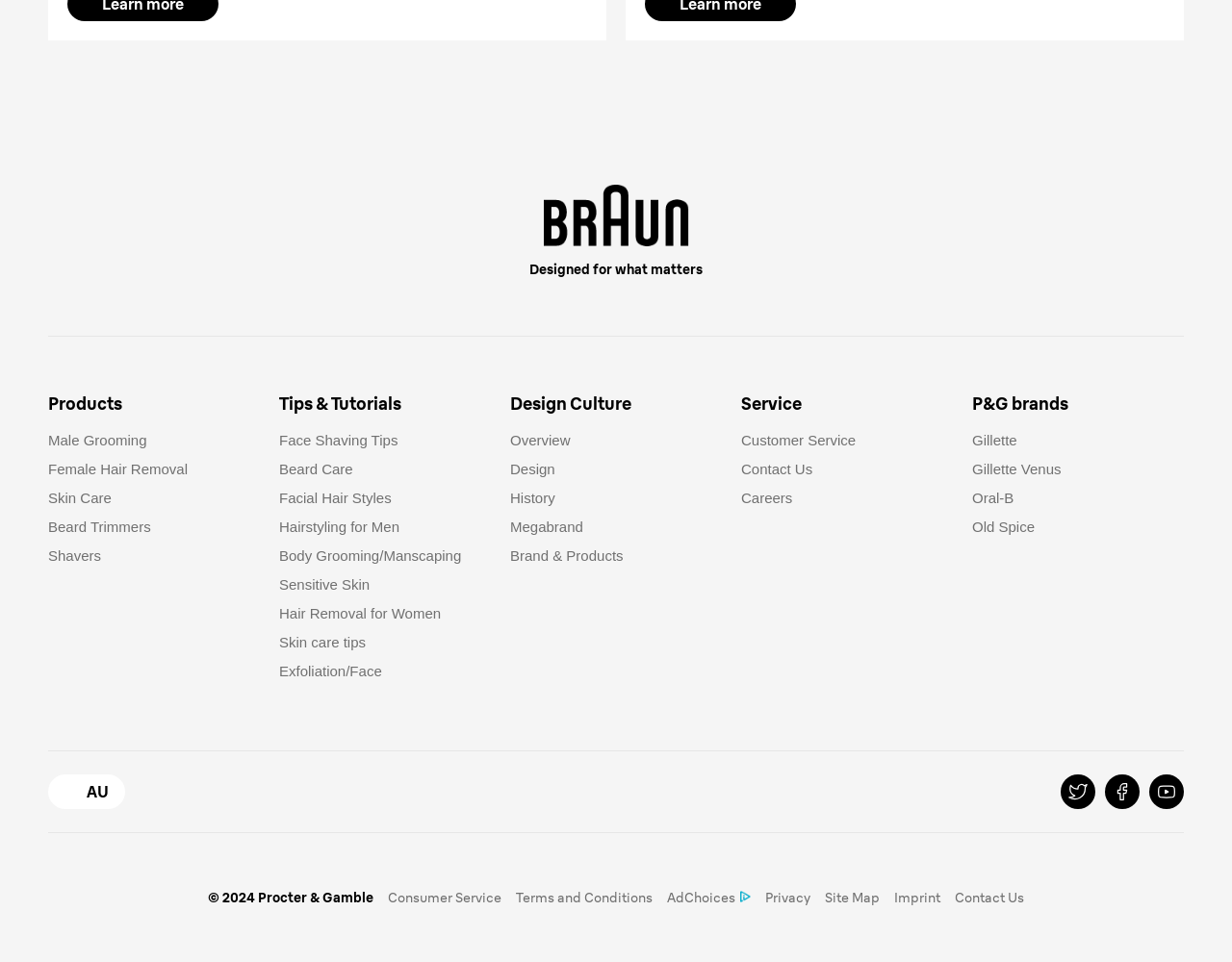Provide your answer in one word or a succinct phrase for the question: 
How many links are there under 'Tips & Tutorials'?

7